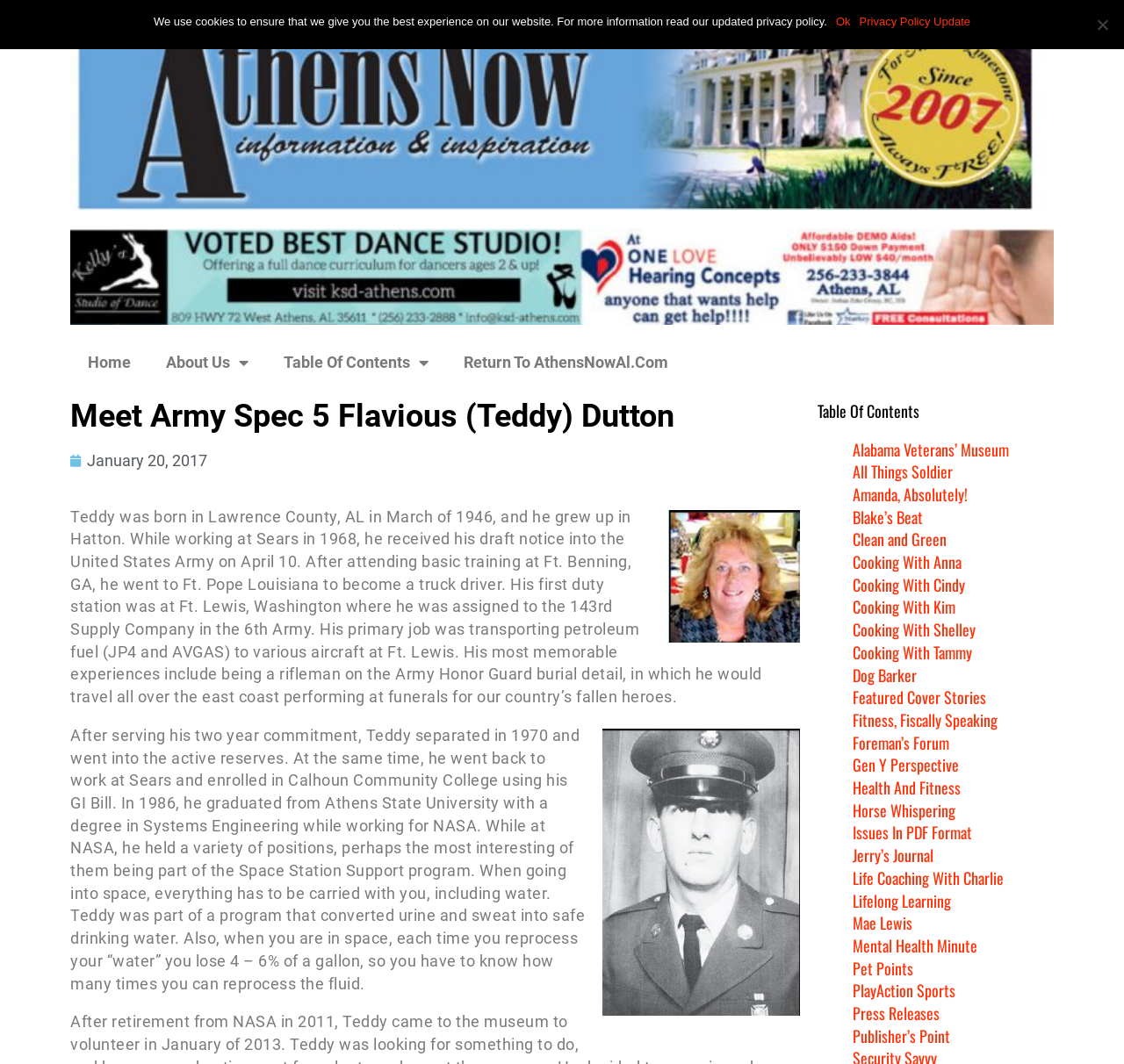Locate the bounding box coordinates of the clickable area needed to fulfill the instruction: "Read the article about Army Spec 5 Flavious (Teddy) Dutton".

[0.062, 0.376, 0.712, 0.406]